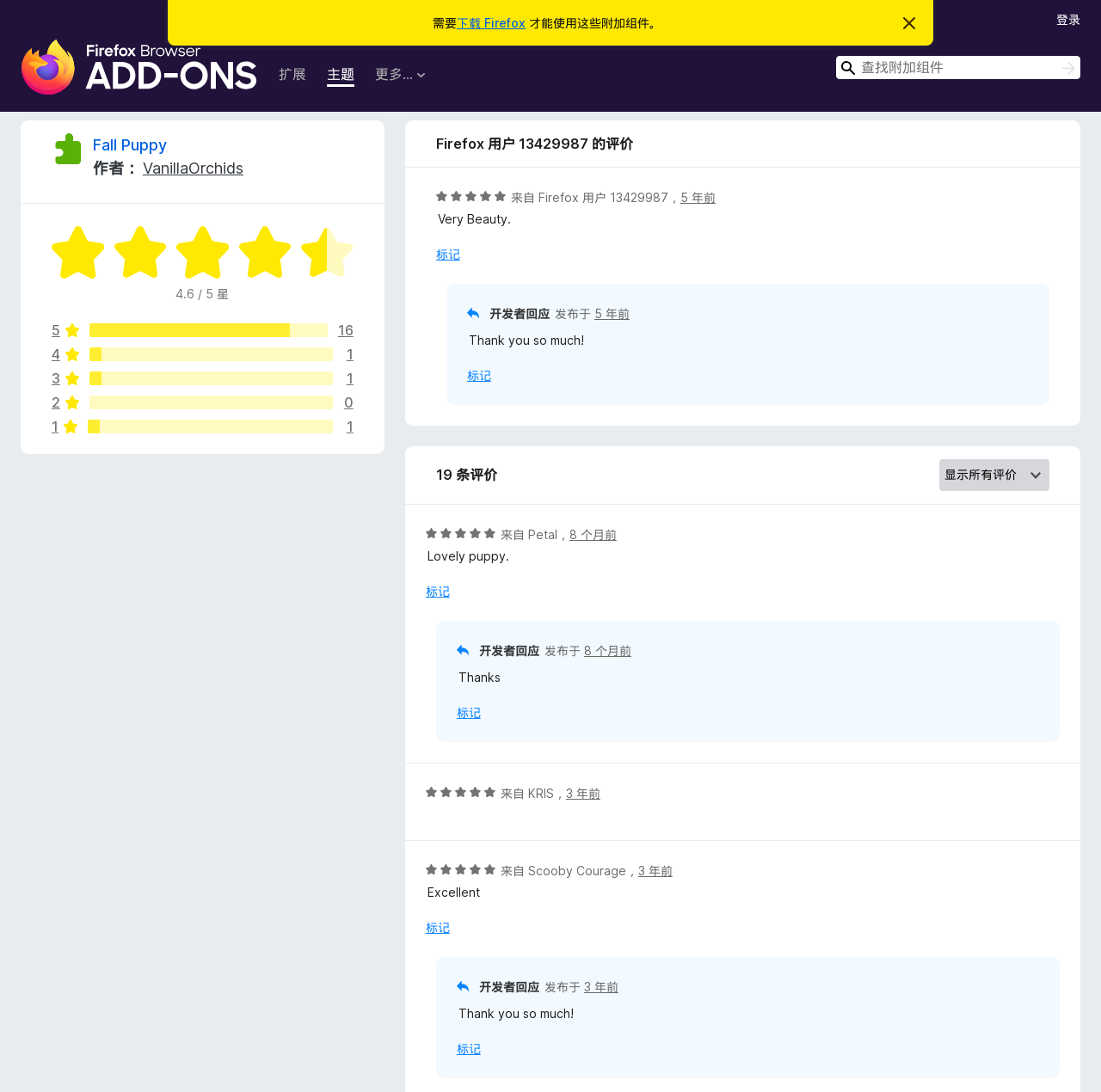For the element described, predict the bounding box coordinates as (top-left x, top-left y, bottom-right x, bottom-right y). All values should be between 0 and 1. Element description: name="q" placeholder="查找附加组件"

[0.759, 0.051, 0.981, 0.072]